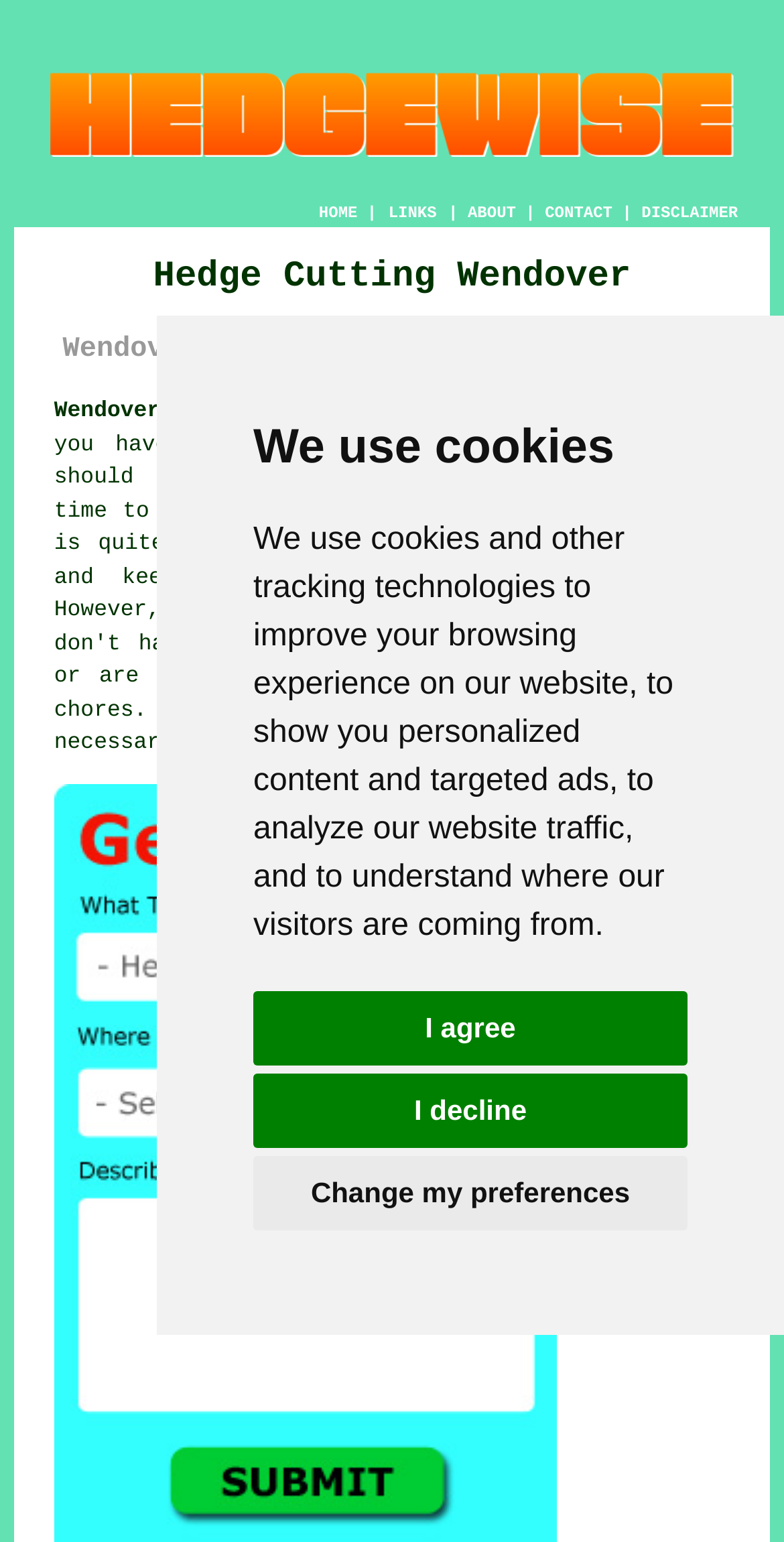Find the bounding box of the element with the following description: "I agree". The coordinates must be four float numbers between 0 and 1, formatted as [left, top, right, bottom].

[0.323, 0.643, 0.877, 0.691]